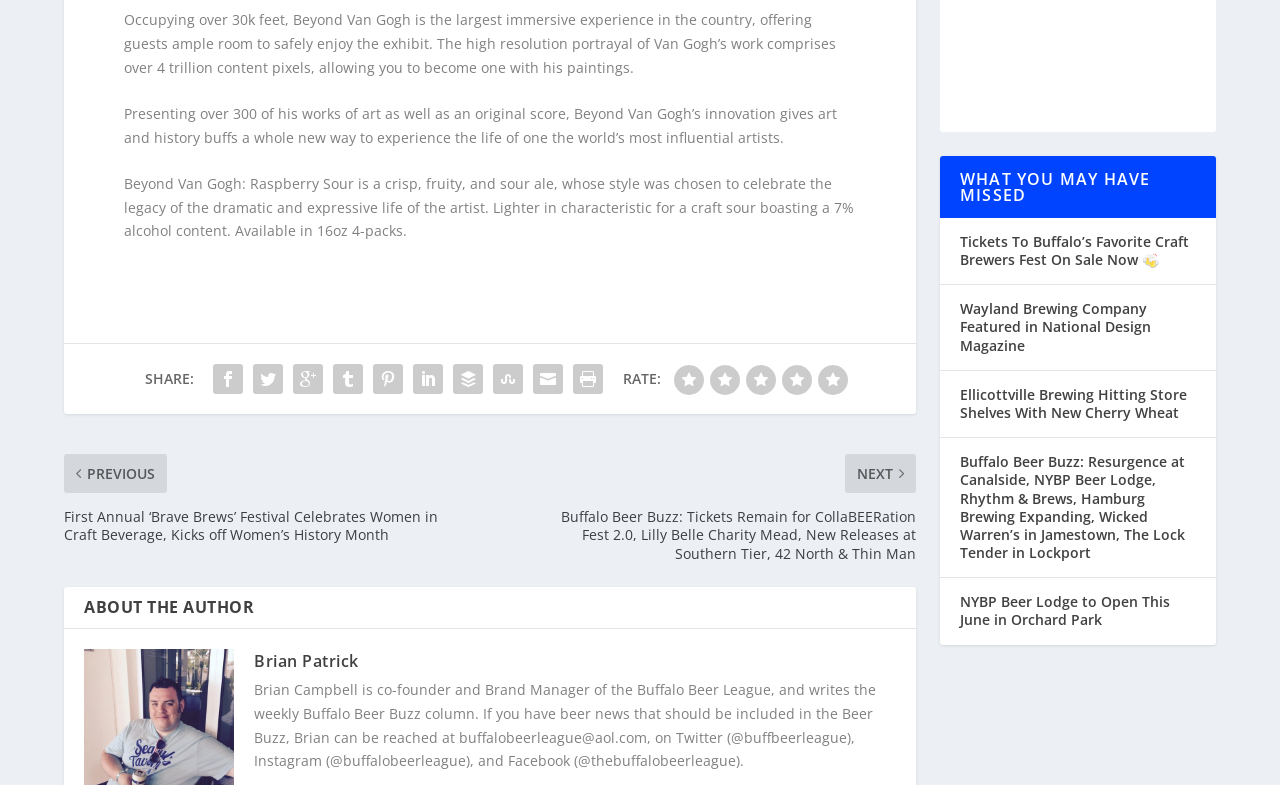How many rating options are available?
Based on the visual content, answer with a single word or a brief phrase.

5